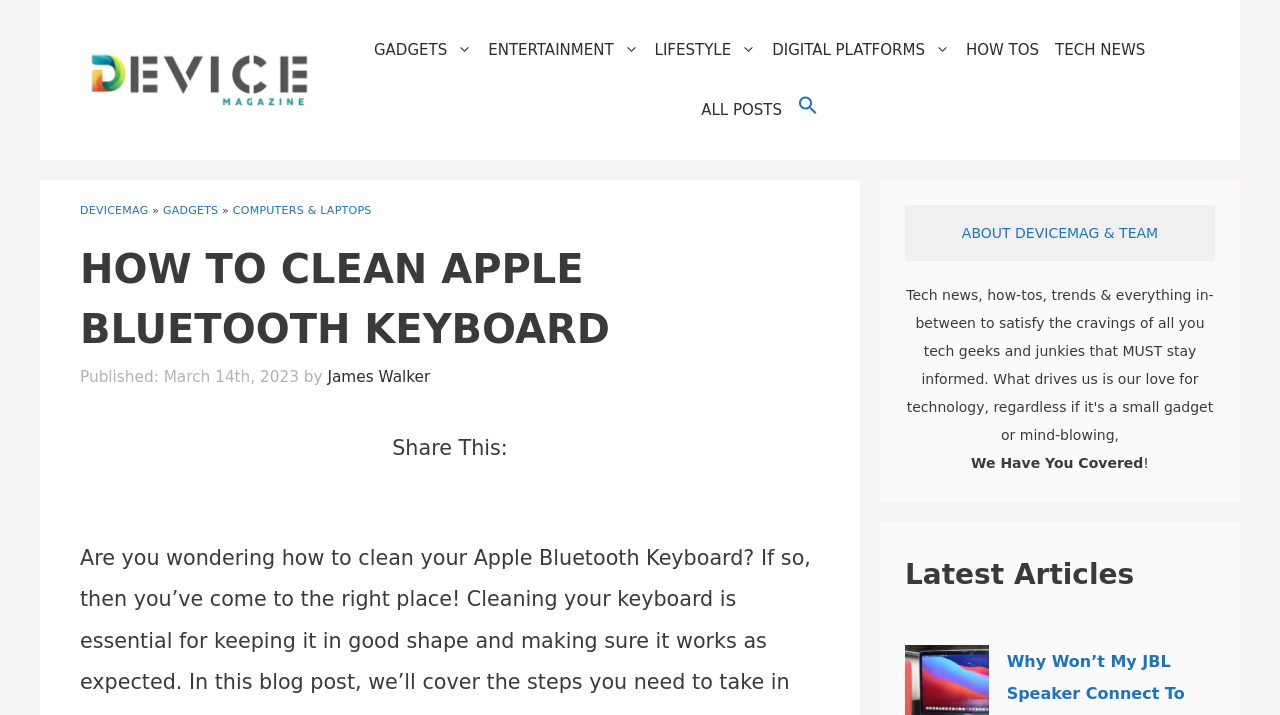Show the bounding box coordinates of the element that should be clicked to complete the task: "Read the article 'Sports Betting: A Deep Dive into the Exciting World of Wagers'".

None